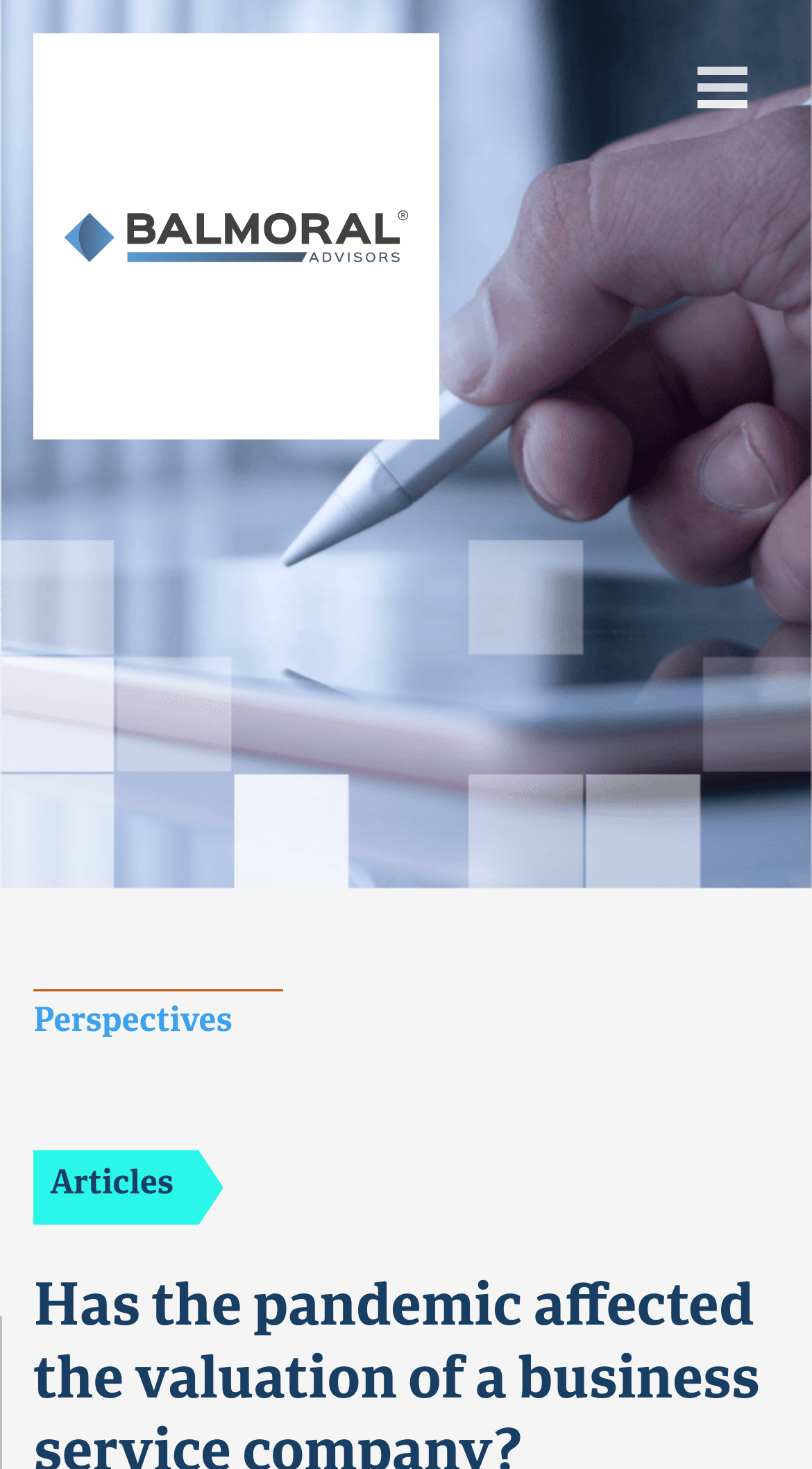Bounding box coordinates are given in the format (top-left x, top-left y, bottom-right x, bottom-right y). All values should be floating point numbers between 0 and 1. Provide the bounding box coordinate for the UI element described as: alt="Balmoral Advisors"

[0.074, 0.143, 0.508, 0.179]